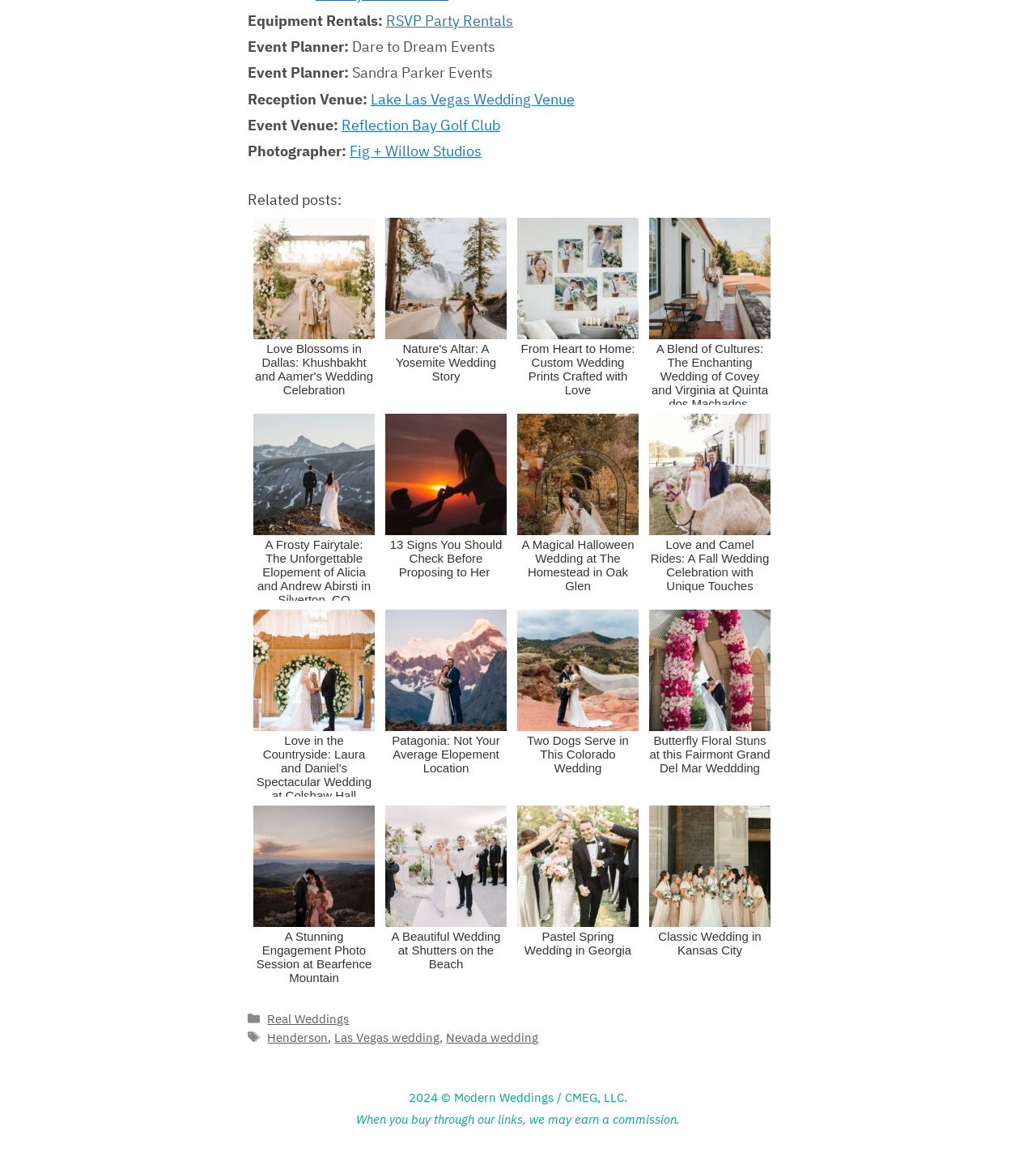What is the photographer's name?
Refer to the image and provide a one-word or short phrase answer.

Fig + Willow Studios